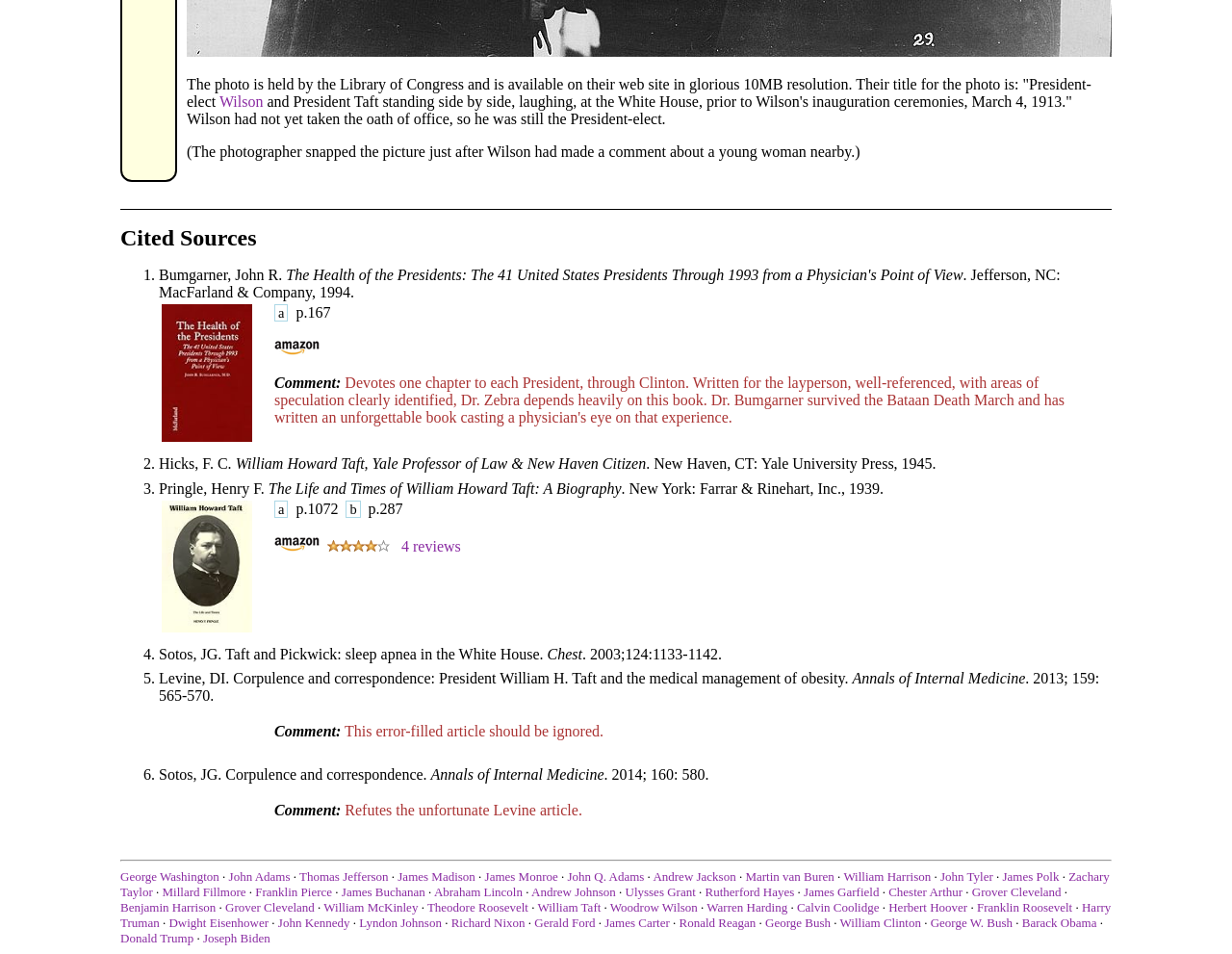Using the information in the image, could you please answer the following question in detail:
How many list markers are on the webpage?

There are six list markers on the webpage, each indicating a new cited source, labeled as '1.', '2.', '3.', '4.', '5.', and '6.'